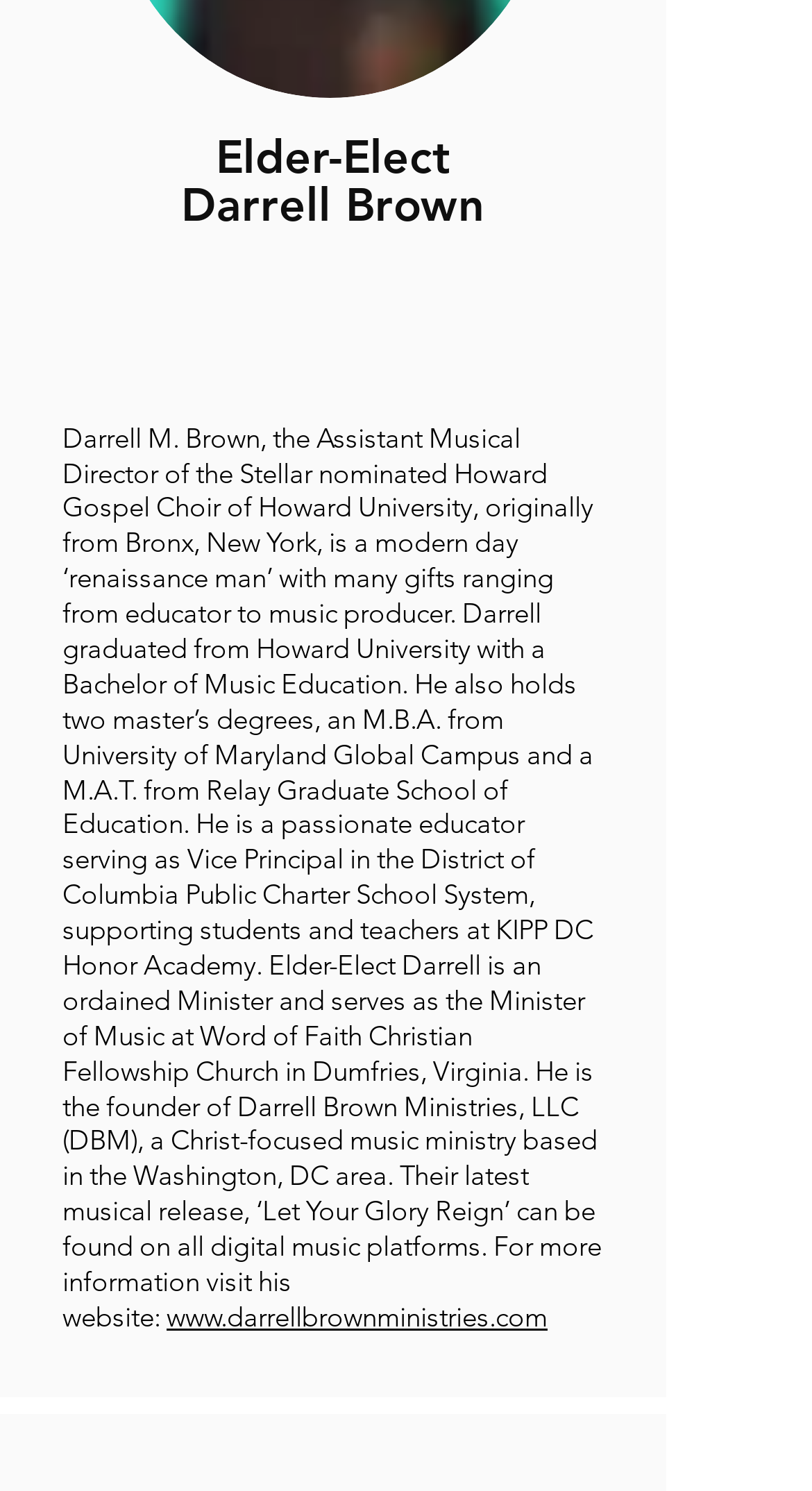Please answer the following question using a single word or phrase: 
How many social media links are provided?

3